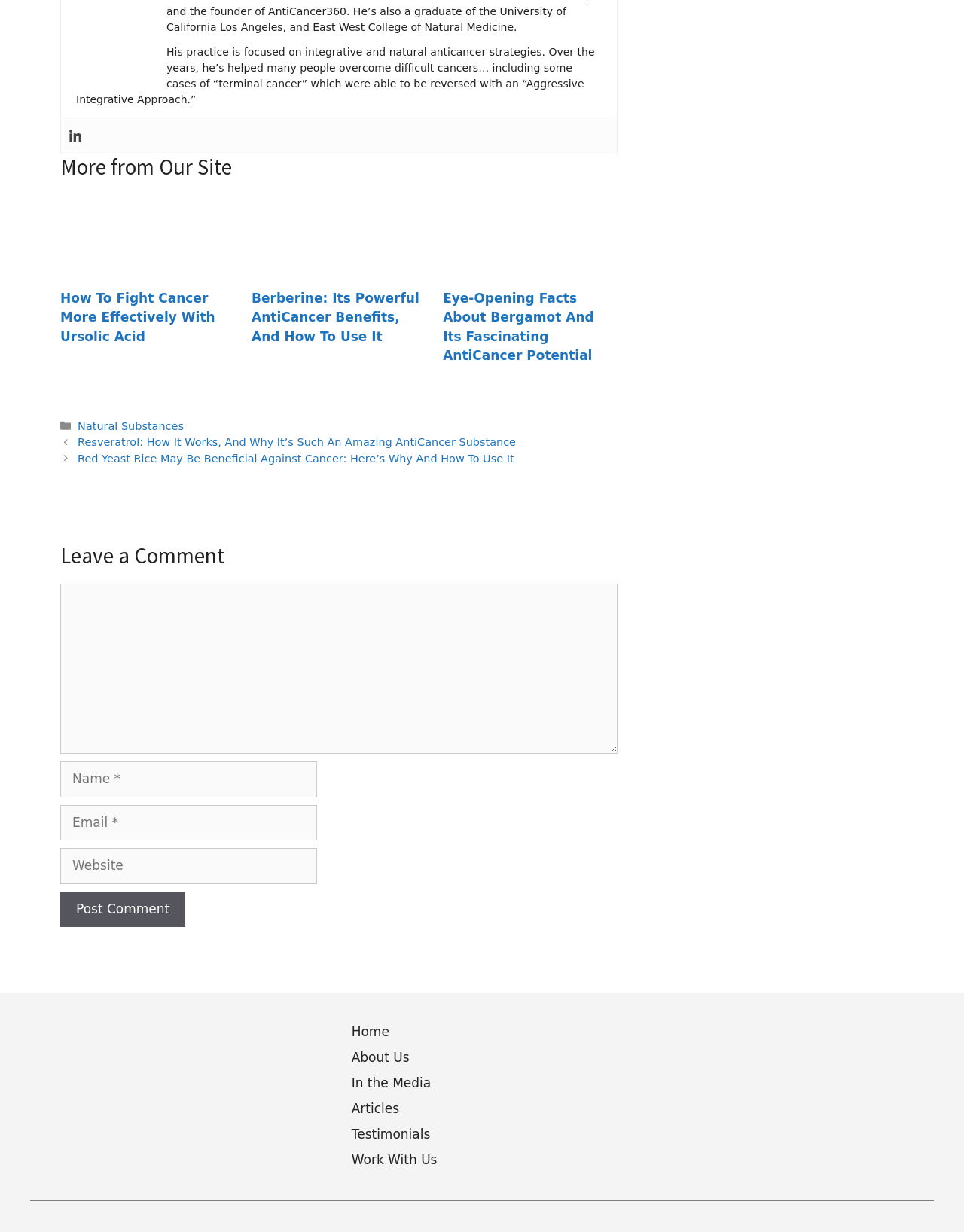Locate the bounding box coordinates of the clickable area needed to fulfill the instruction: "Click on the 'facebook-icon' link".

[0.667, 0.83, 0.692, 0.85]